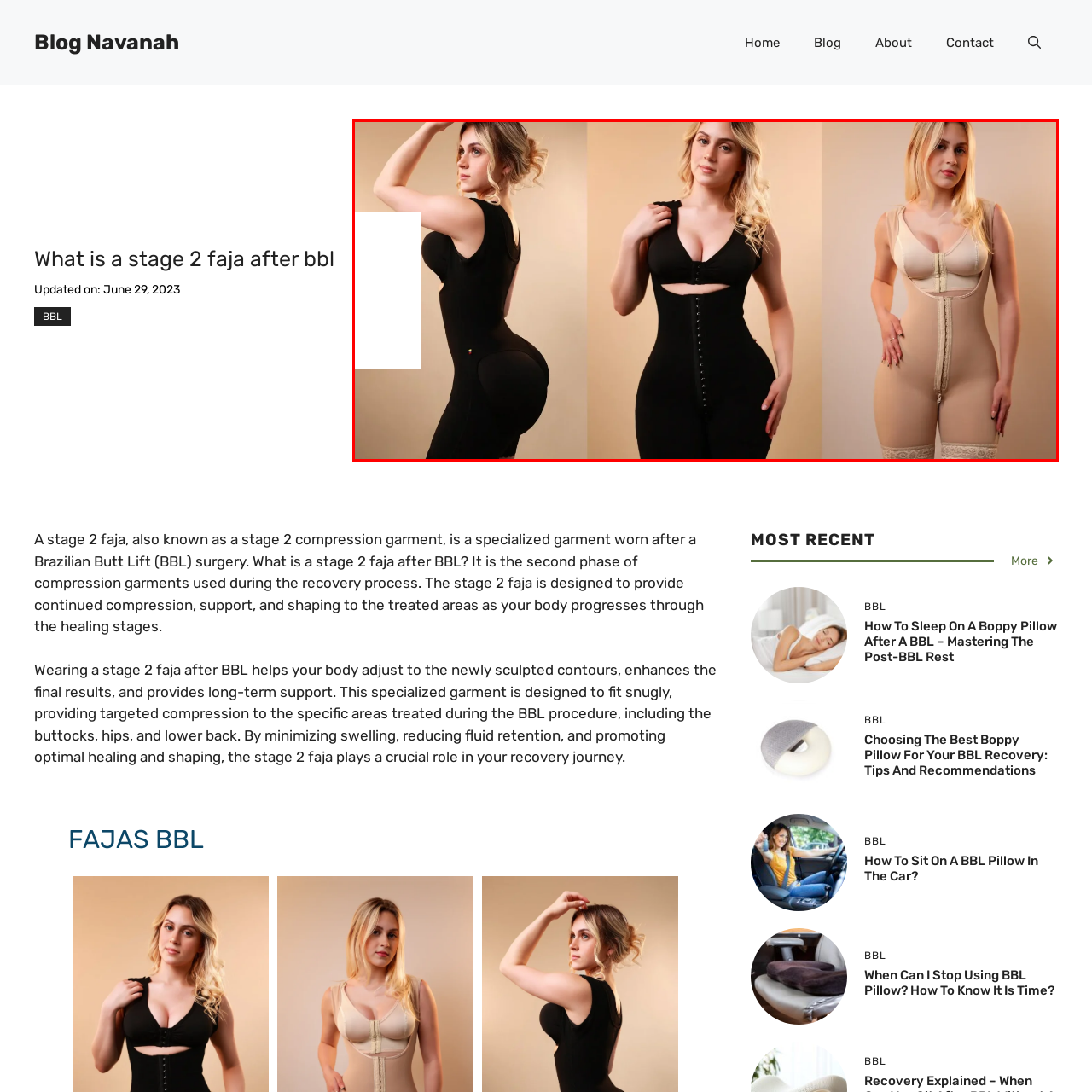What feature does the beige faja have?
Look at the image within the red bounding box and respond with a single word or phrase.

Intricate lace details